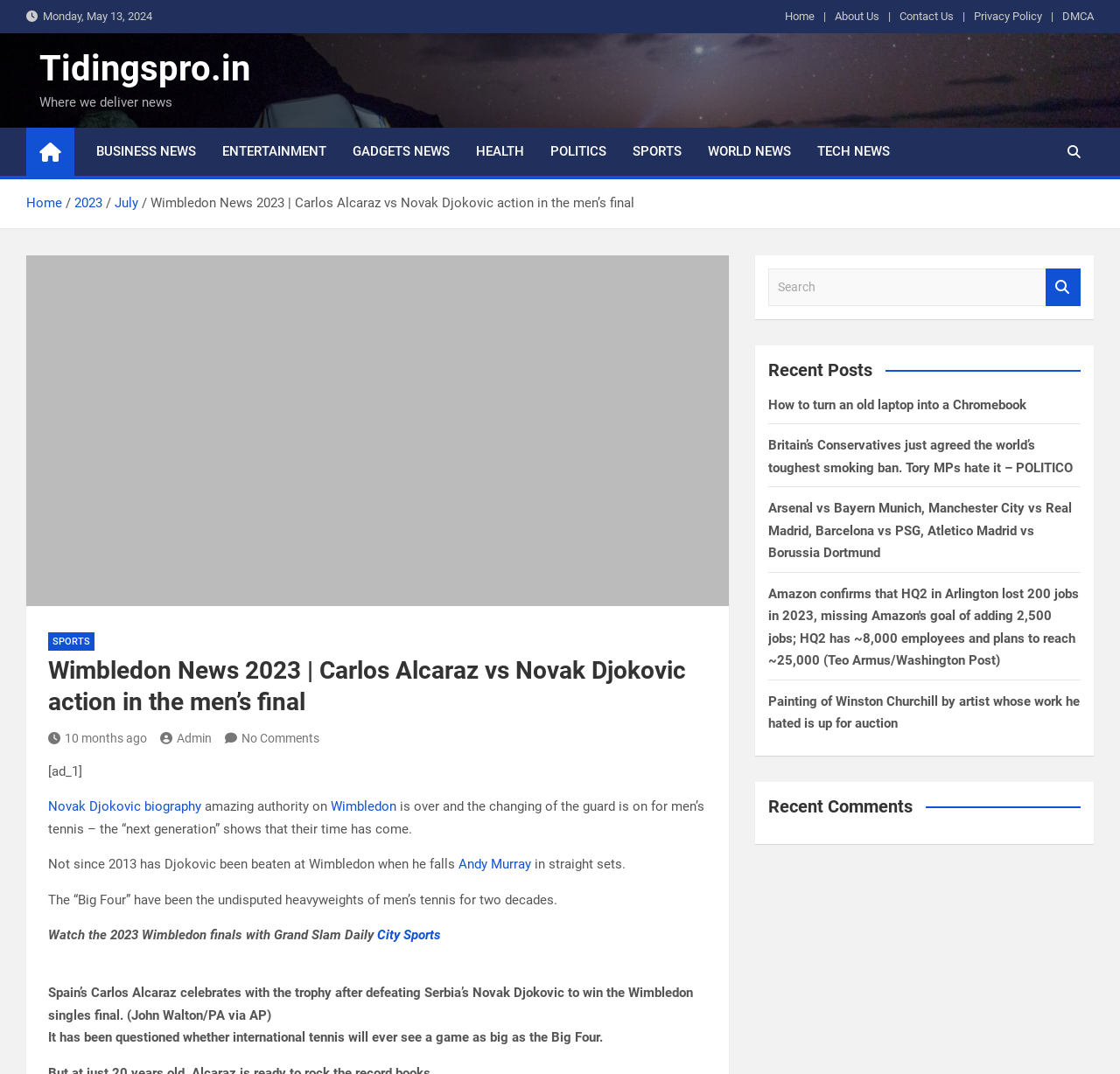Please provide a comprehensive answer to the question based on the screenshot: What is the category of the news article?

I determined the category by looking at the links above the article, which include 'BUSINESS NEWS', 'ENTERTAINMENT', and 'SPORTS'. The 'SPORTS' link is highlighted, indicating that it is the category of the current article.